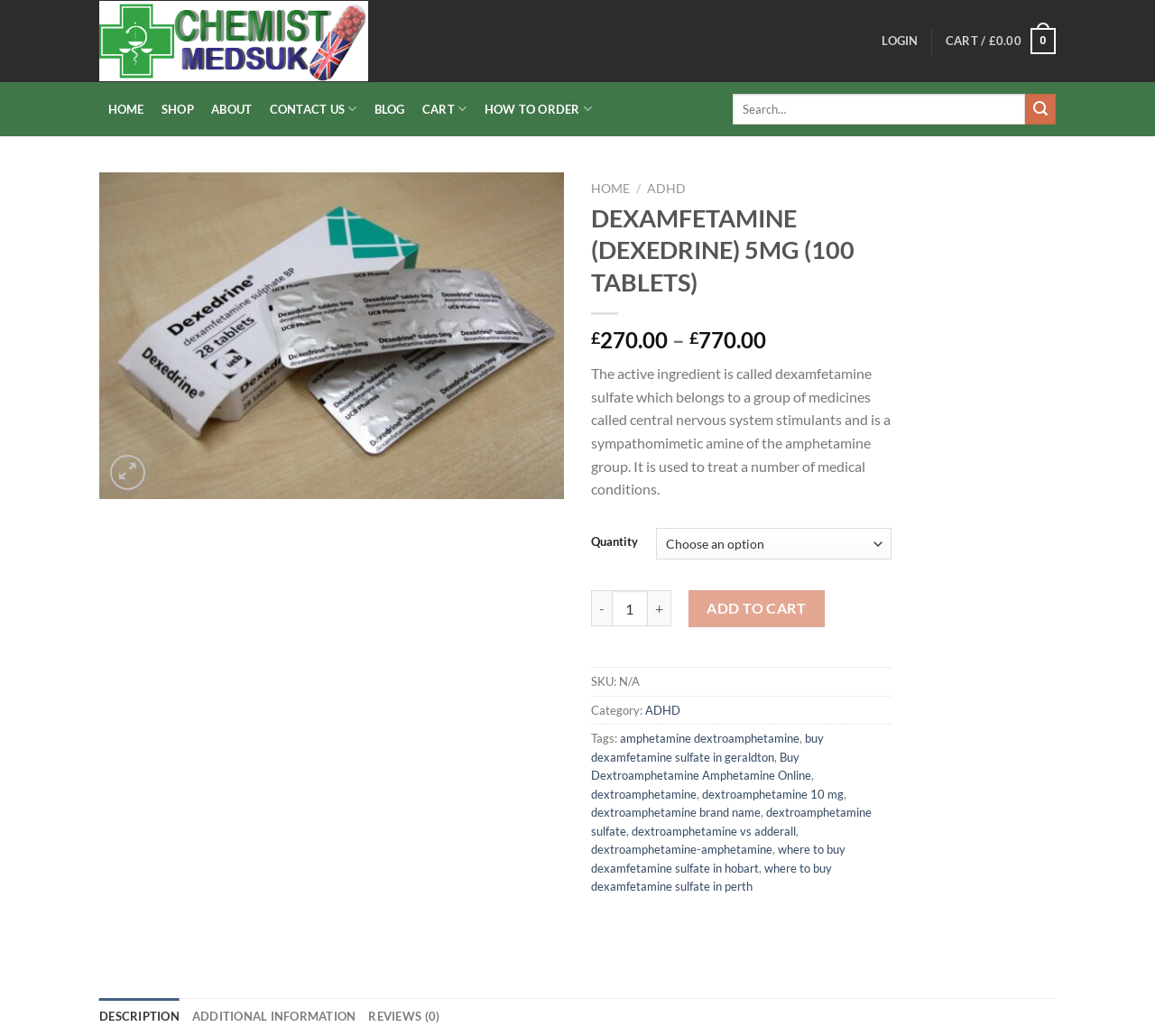What is the category of the medicine?
Answer the question with a single word or phrase derived from the image.

ADHD